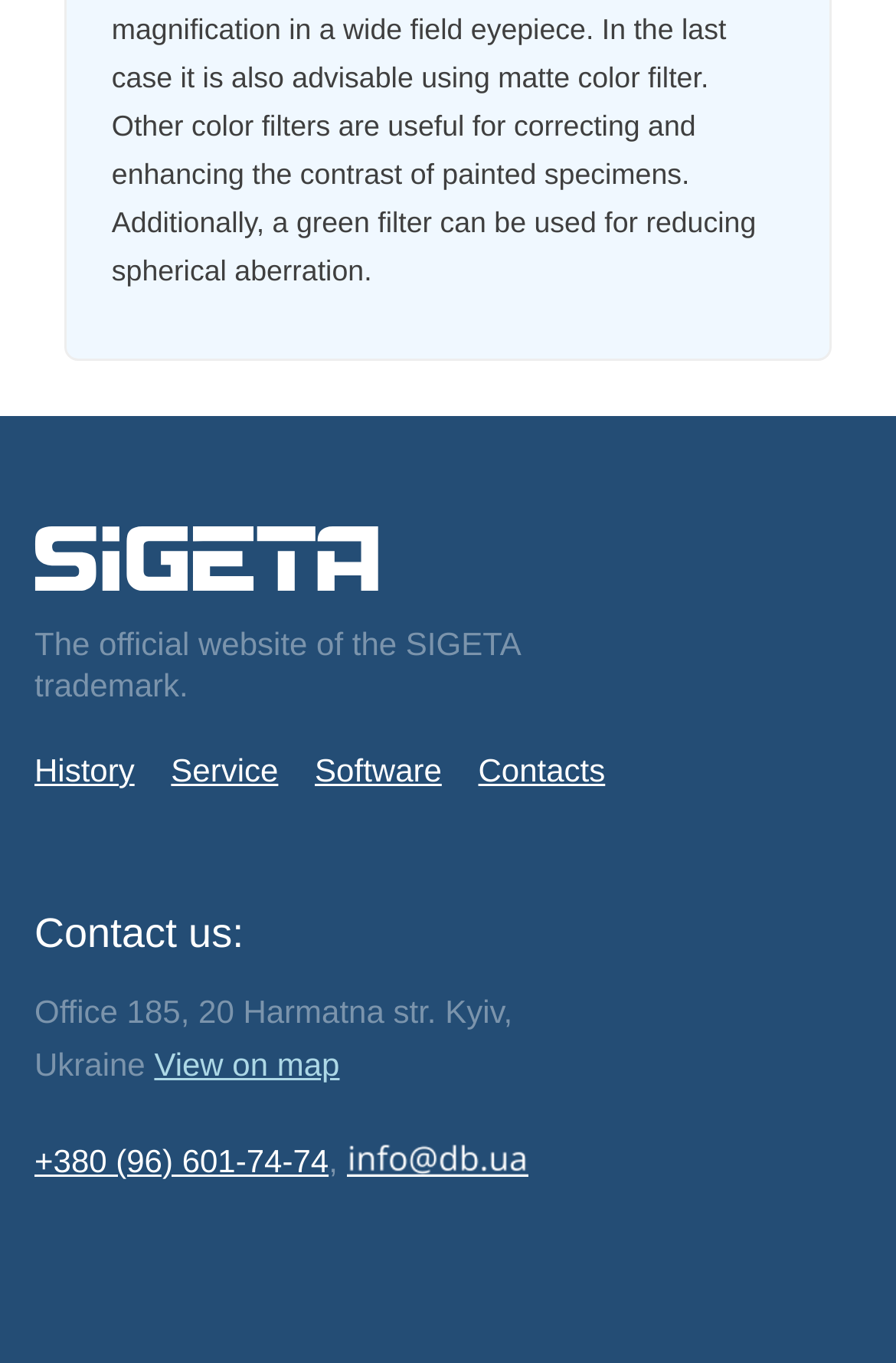What is the name of the trademark?
Answer the question in a detailed and comprehensive manner.

The official website of the SIGETA trademark is mentioned in the static text element, which suggests that SIGETA is the name of the trademark.